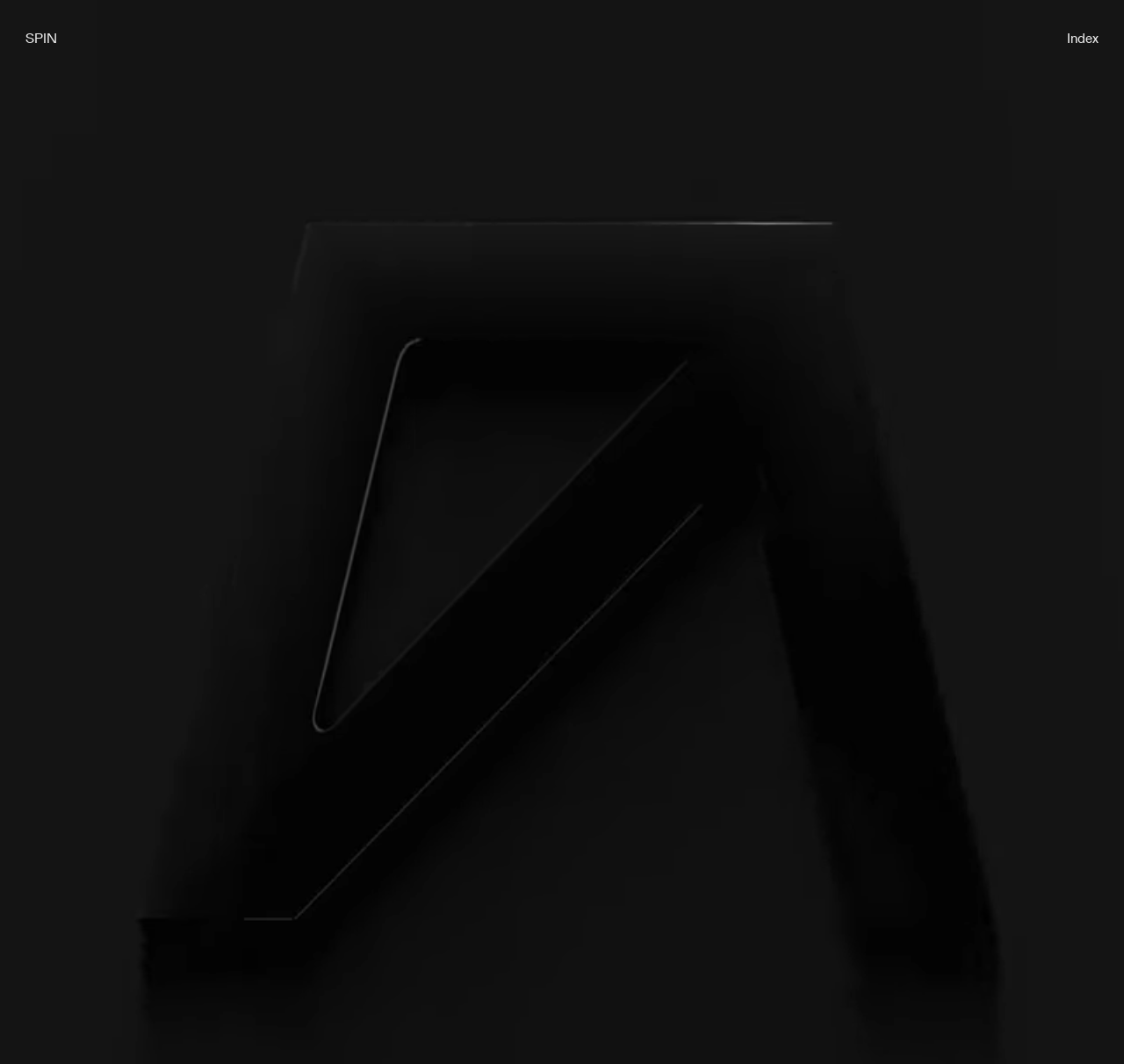Find and provide the bounding box coordinates for the UI element described here: "Index". The coordinates should be given as four float numbers between 0 and 1: [left, top, right, bottom].

[0.943, 0.017, 0.984, 0.053]